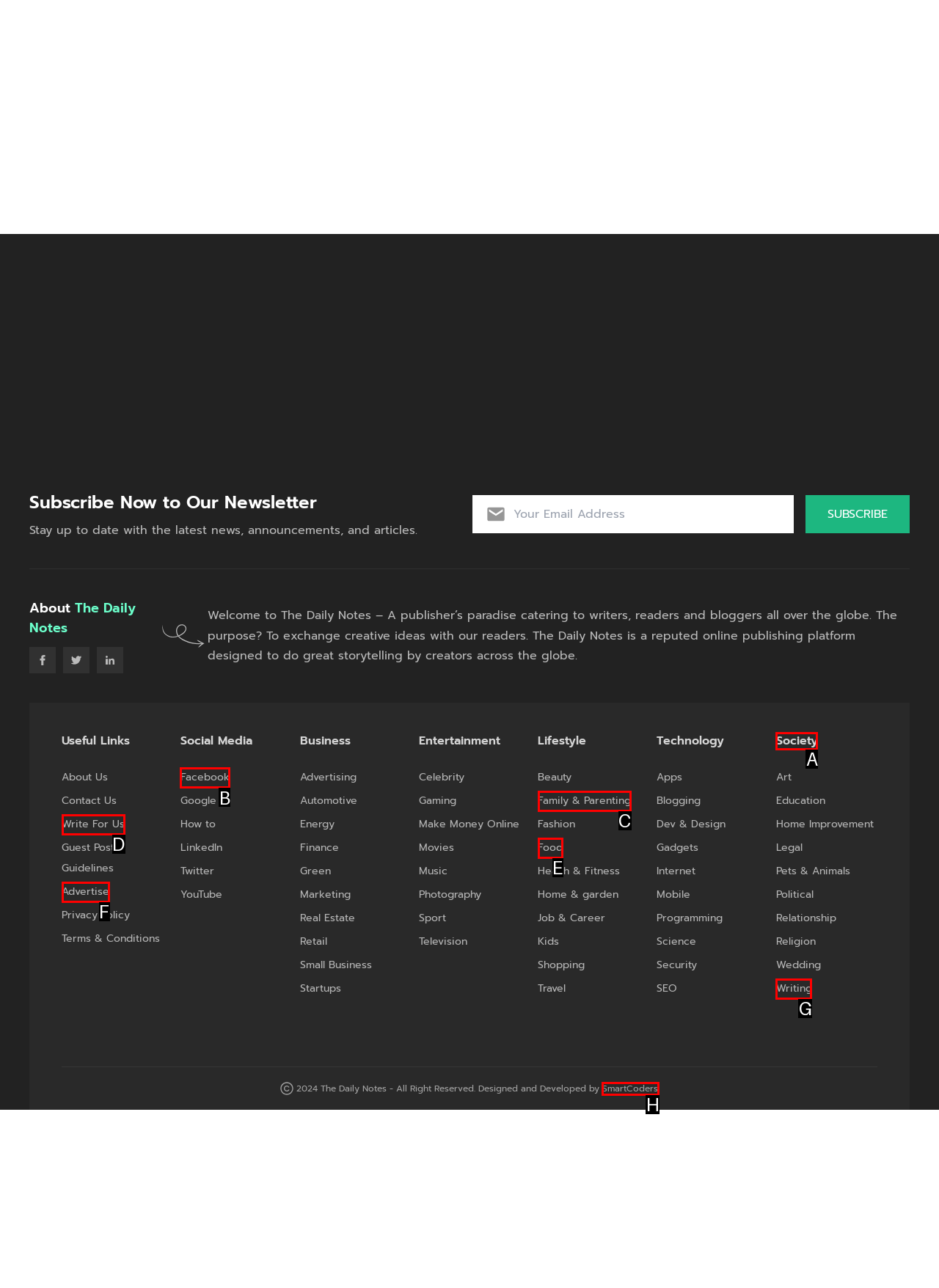Select the proper HTML element to perform the given task: Follow The Daily Notes on Facebook Answer with the corresponding letter from the provided choices.

B